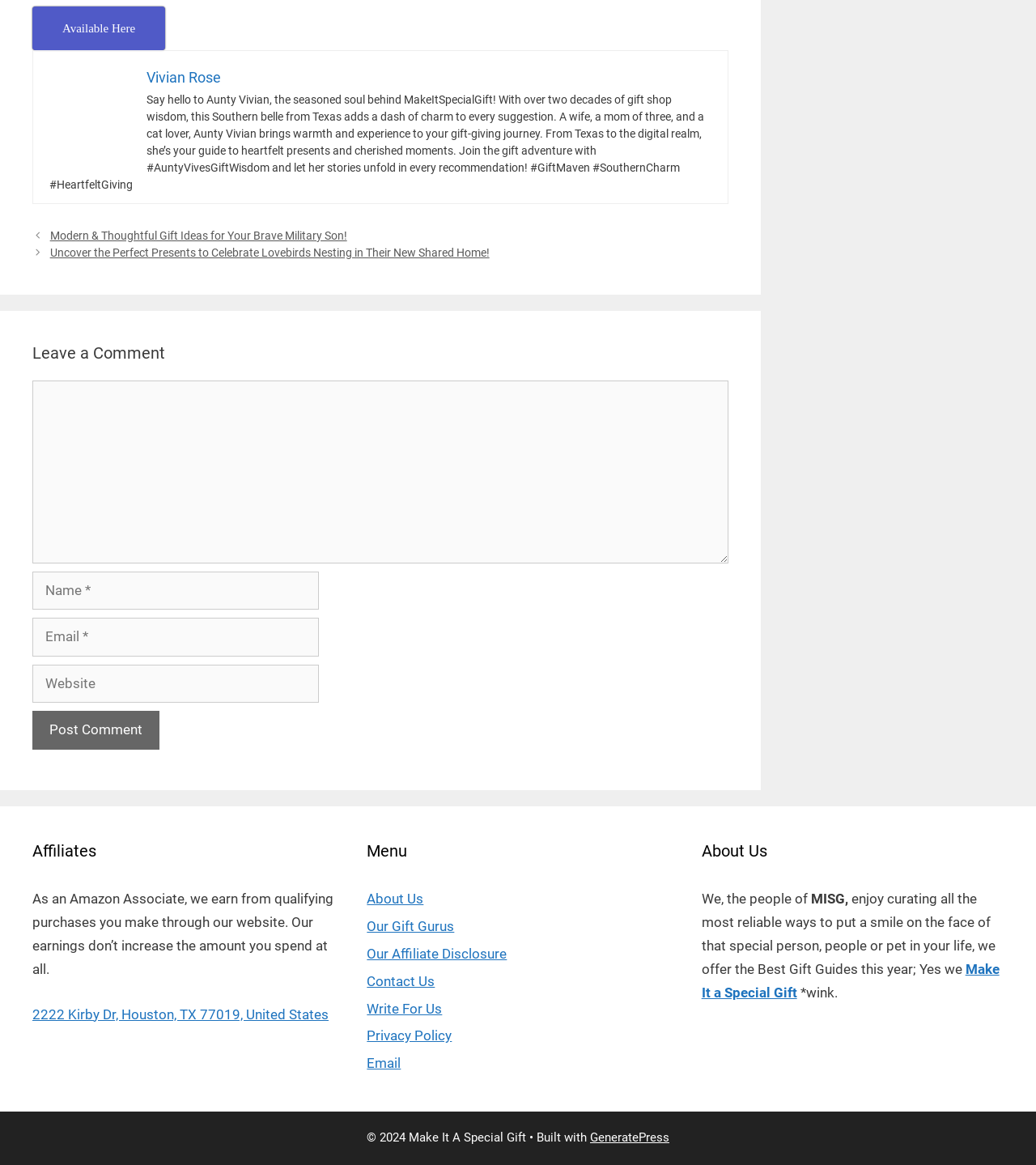Please find the bounding box coordinates for the clickable element needed to perform this instruction: "Enter your name in the input field".

[0.031, 0.491, 0.308, 0.524]